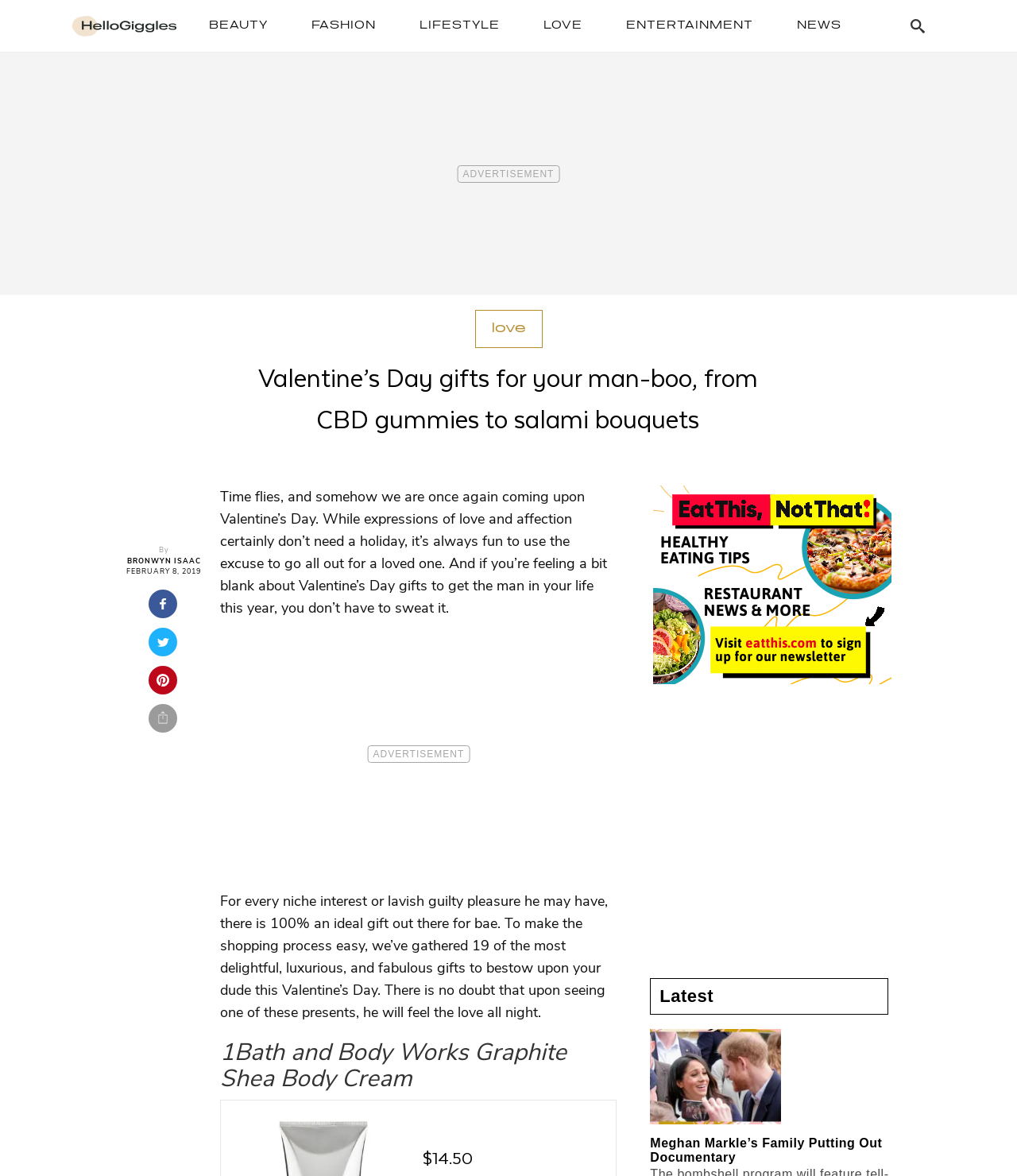Please provide the bounding box coordinates for the element that needs to be clicked to perform the following instruction: "Click on the 'BEAUTY' link". The coordinates should be given as four float numbers between 0 and 1, i.e., [left, top, right, bottom].

[0.194, 0.008, 0.275, 0.035]